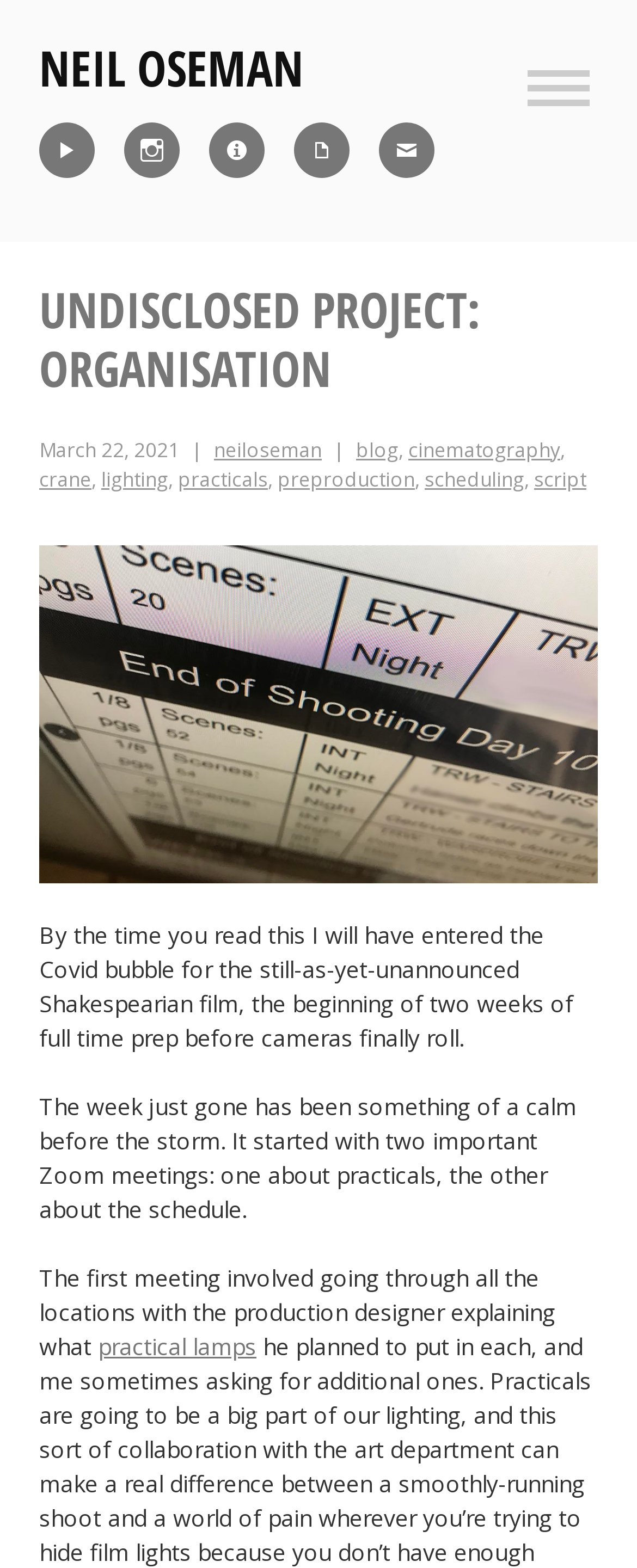What is the name of the person mentioned on this webpage?
Relying on the image, give a concise answer in one word or a brief phrase.

Neil Oseman